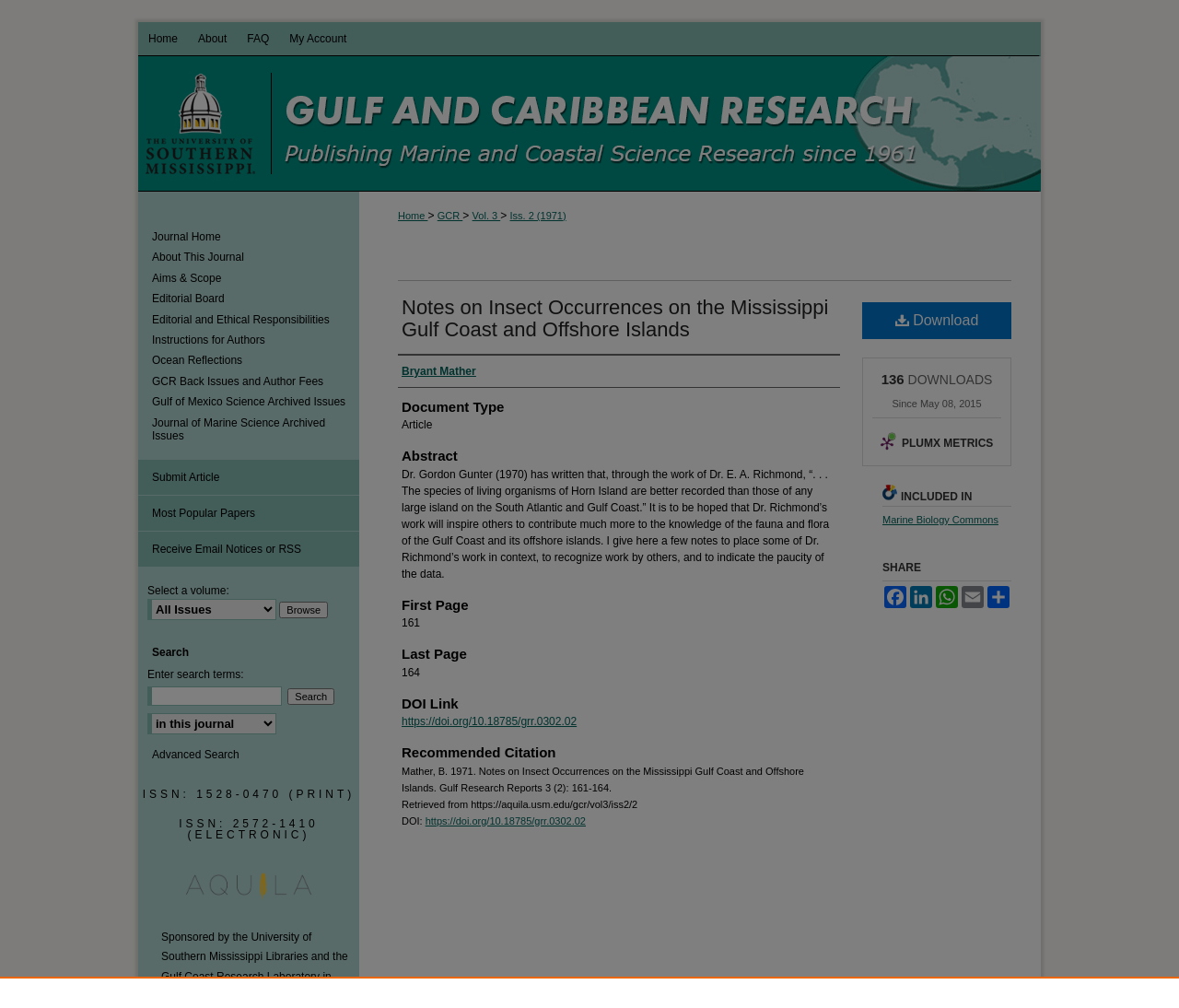What is the volume and issue number of the journal?
Refer to the image and respond with a one-word or short-phrase answer.

Vol. 3, Iss. 2